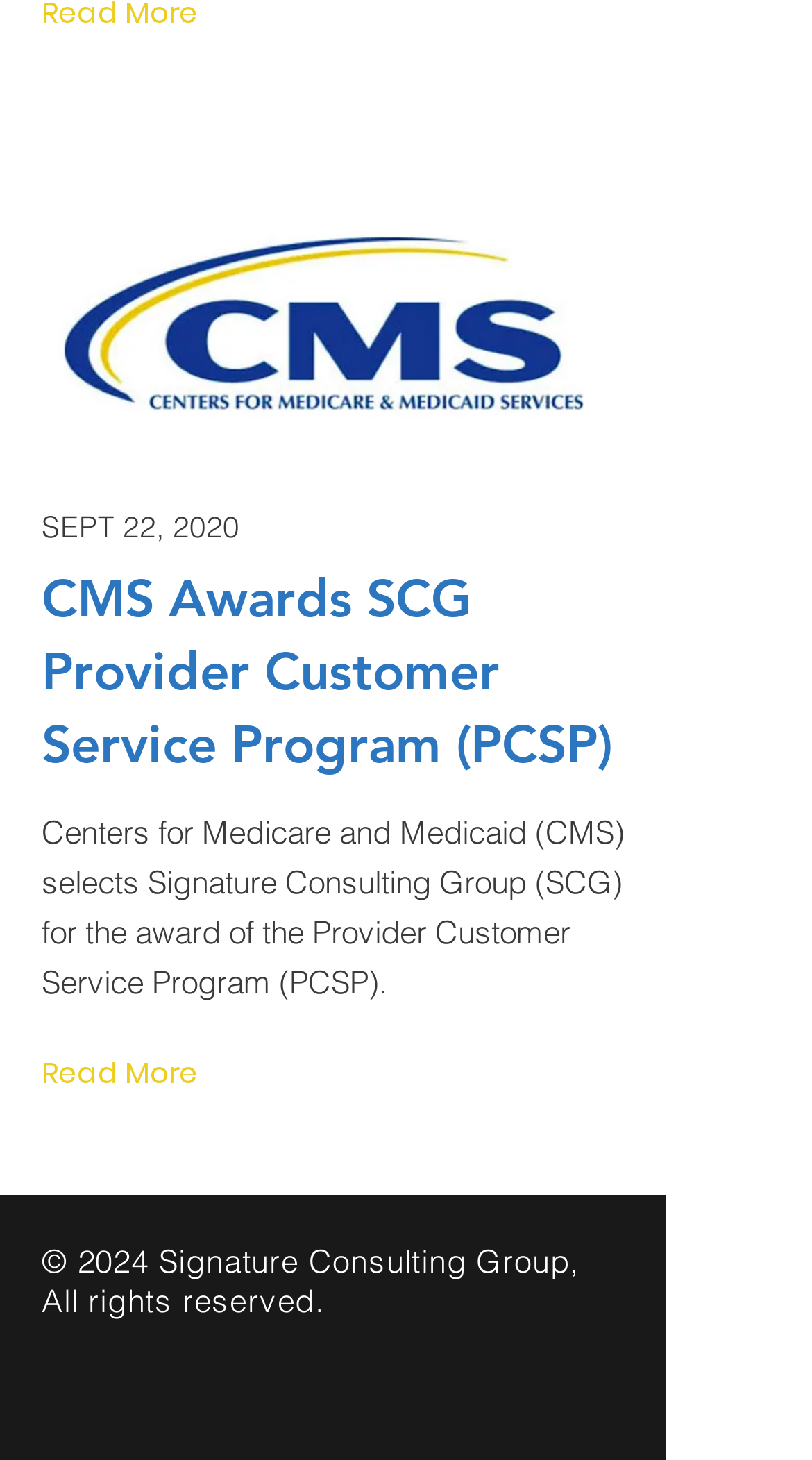Respond to the question with just a single word or phrase: 
What is the name of the program mentioned in the heading?

Provider Customer Service Program (PCSP)